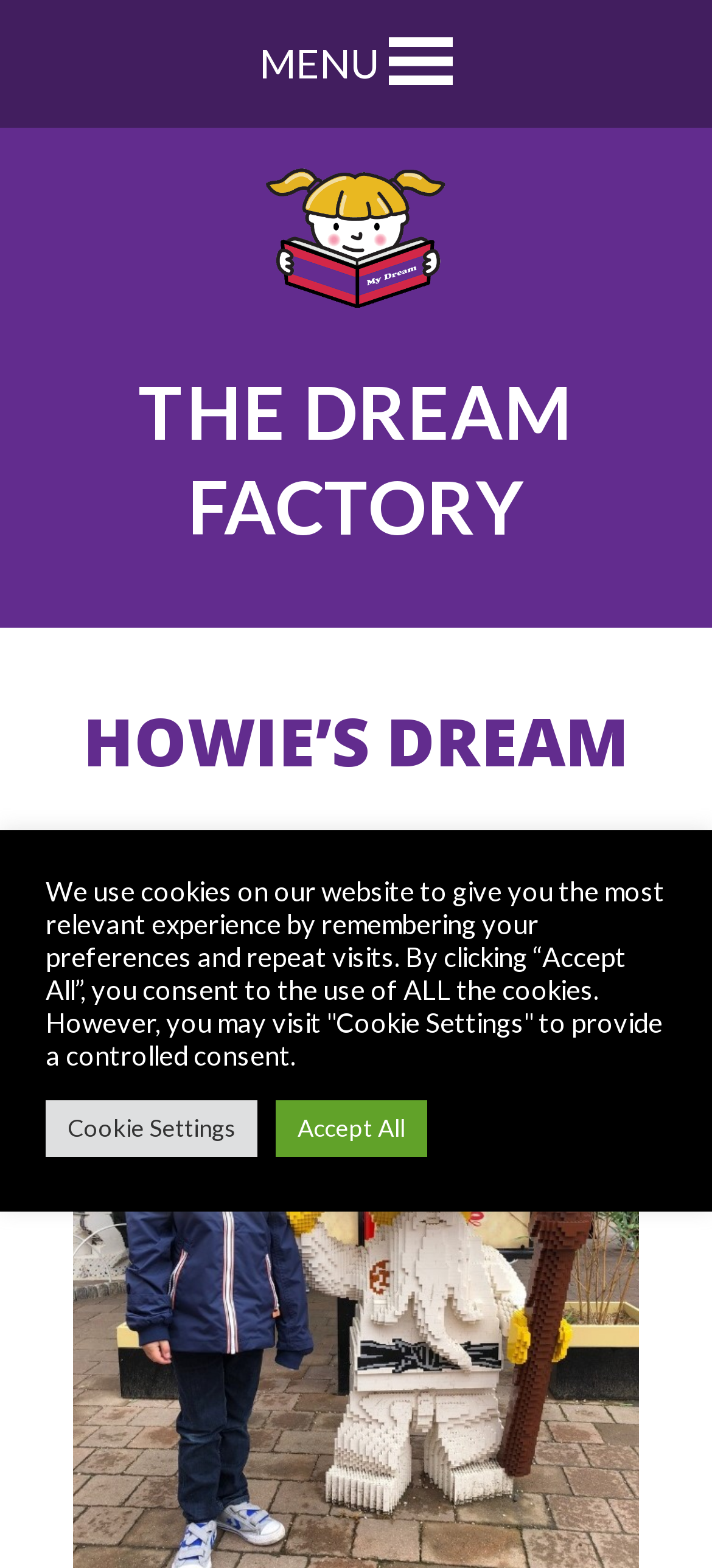Give a succinct answer to this question in a single word or phrase: 
What type of element is the 'MENU' button?

Button